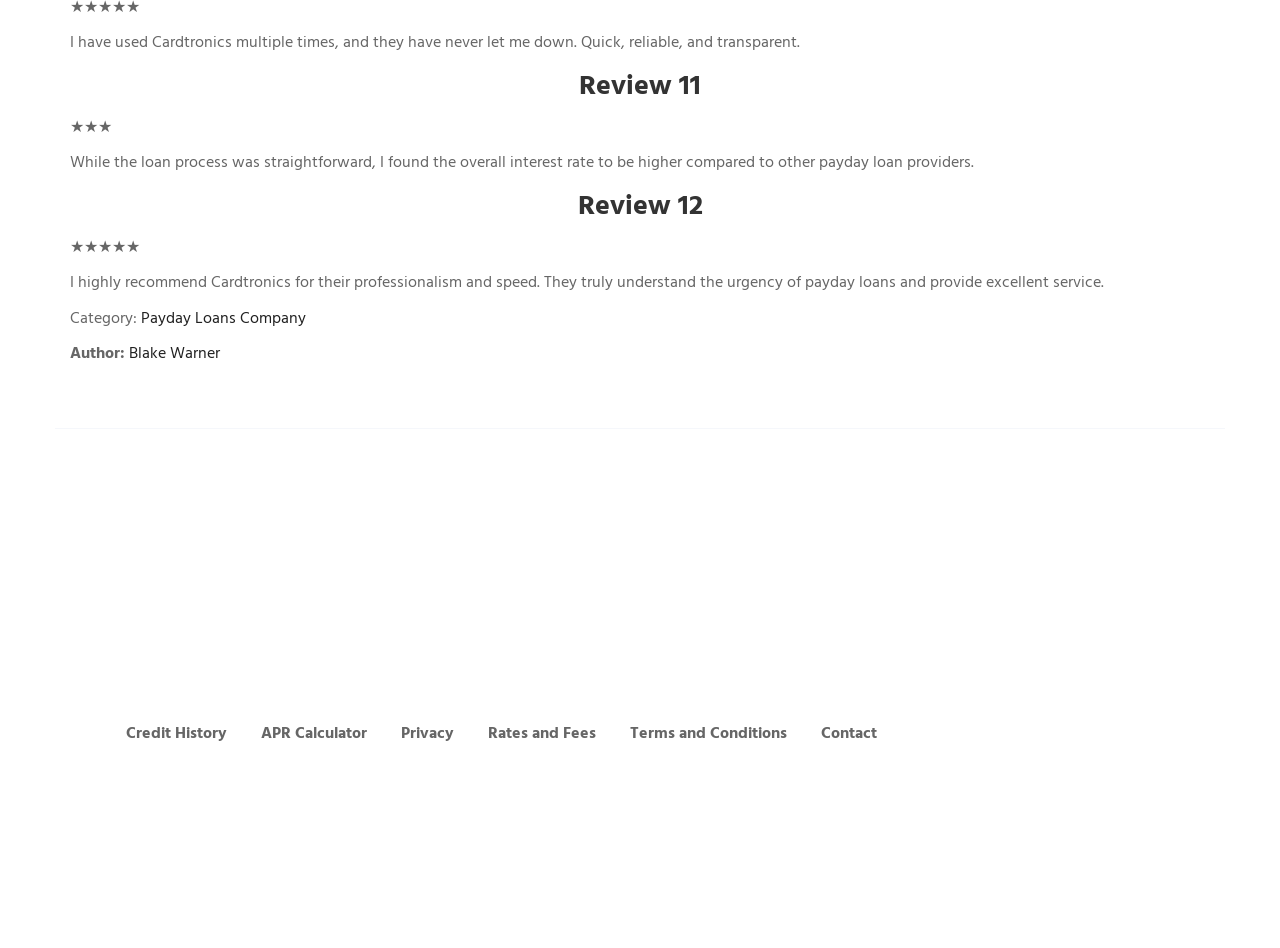Please find and report the bounding box coordinates of the element to click in order to perform the following action: "Follow Blake Warner". The coordinates should be expressed as four float numbers between 0 and 1, in the format [left, top, right, bottom].

[0.101, 0.359, 0.172, 0.387]